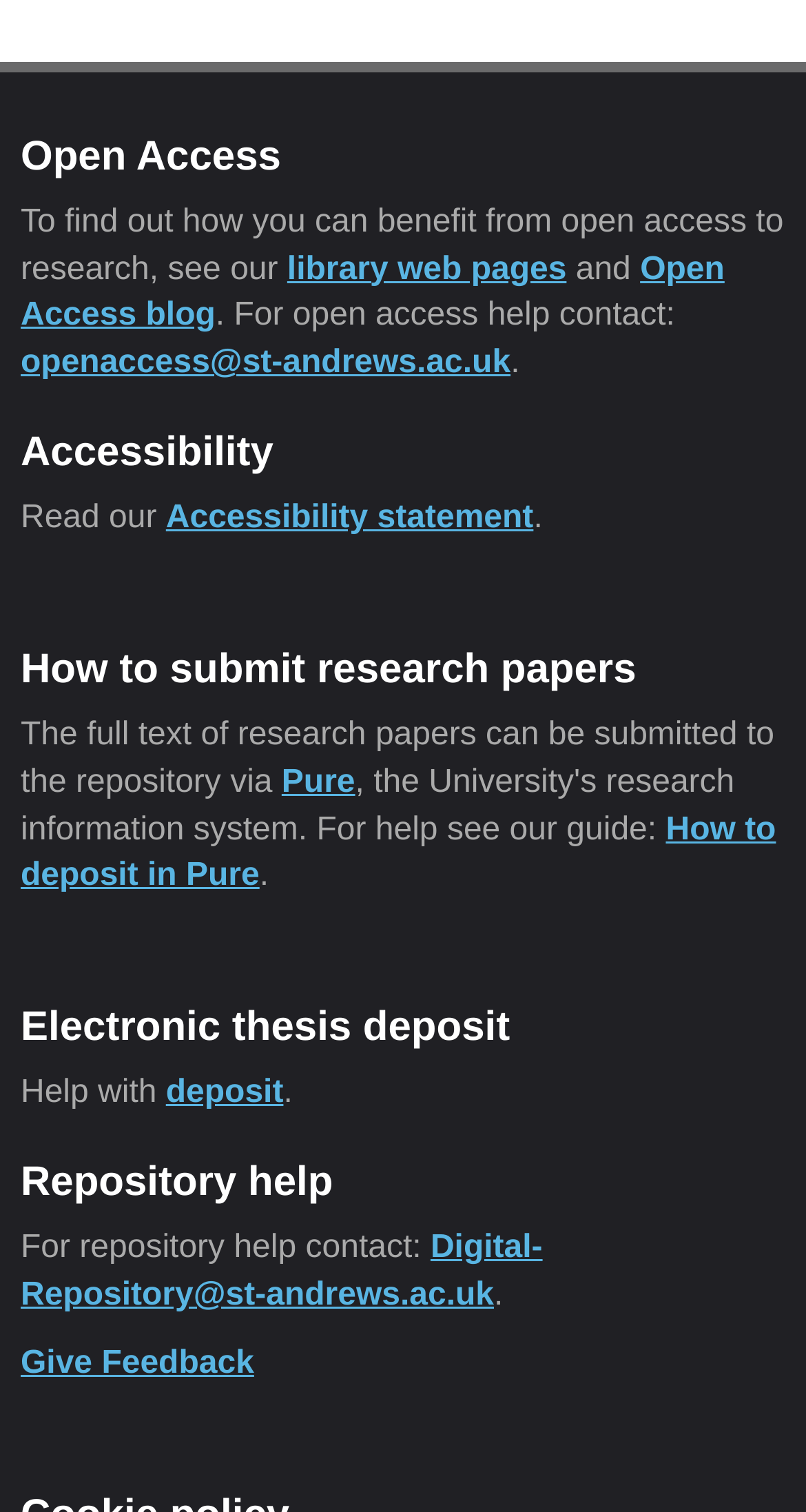Given the webpage screenshot and the description, determine the bounding box coordinates (top-left x, top-left y, bottom-right x, bottom-right y) that define the location of the UI element matching this description: How to deposit in Pure

[0.026, 0.537, 0.963, 0.591]